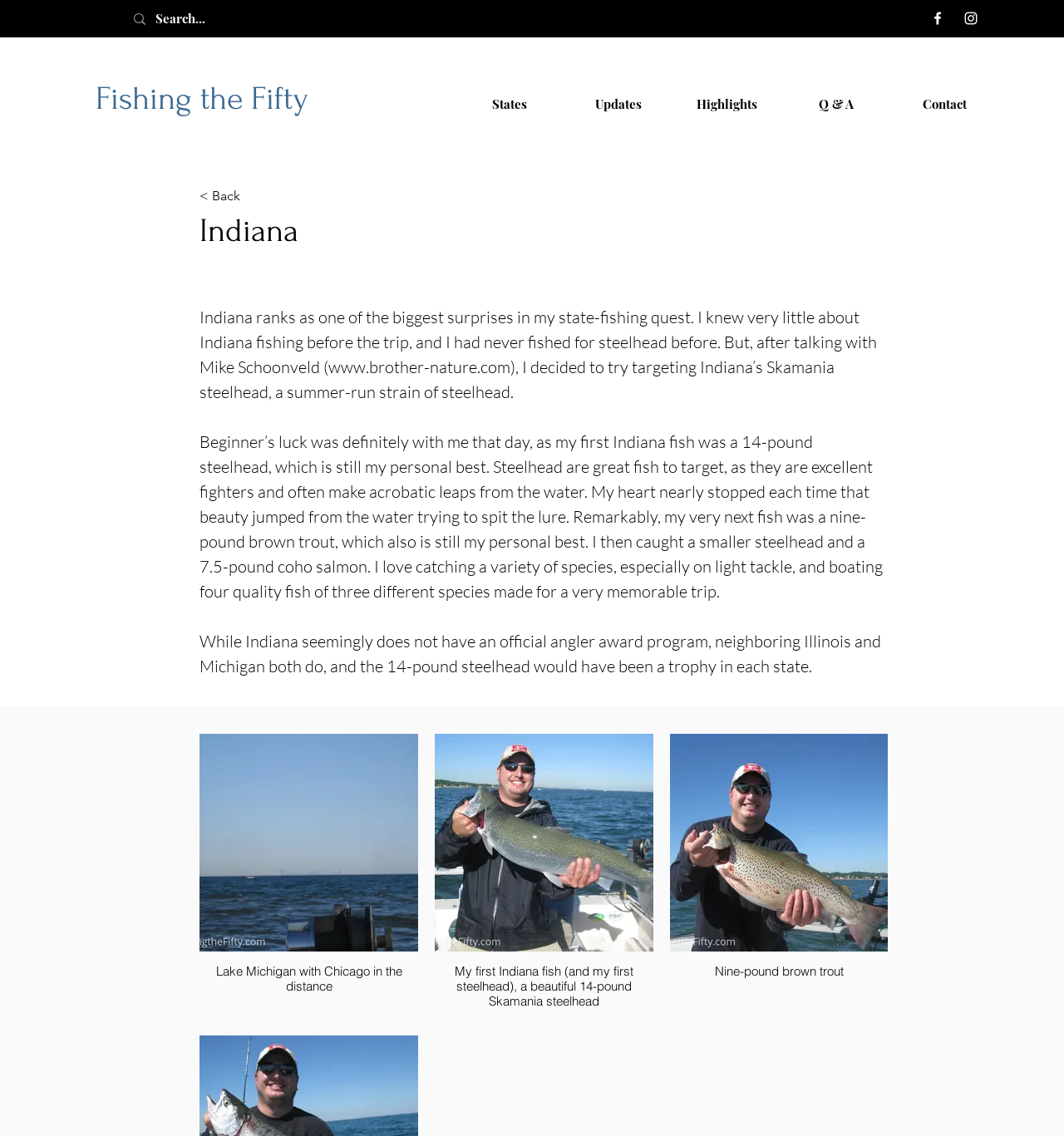Respond to the question below with a single word or phrase:
What is the author's favorite type of fish to target?

steelhead